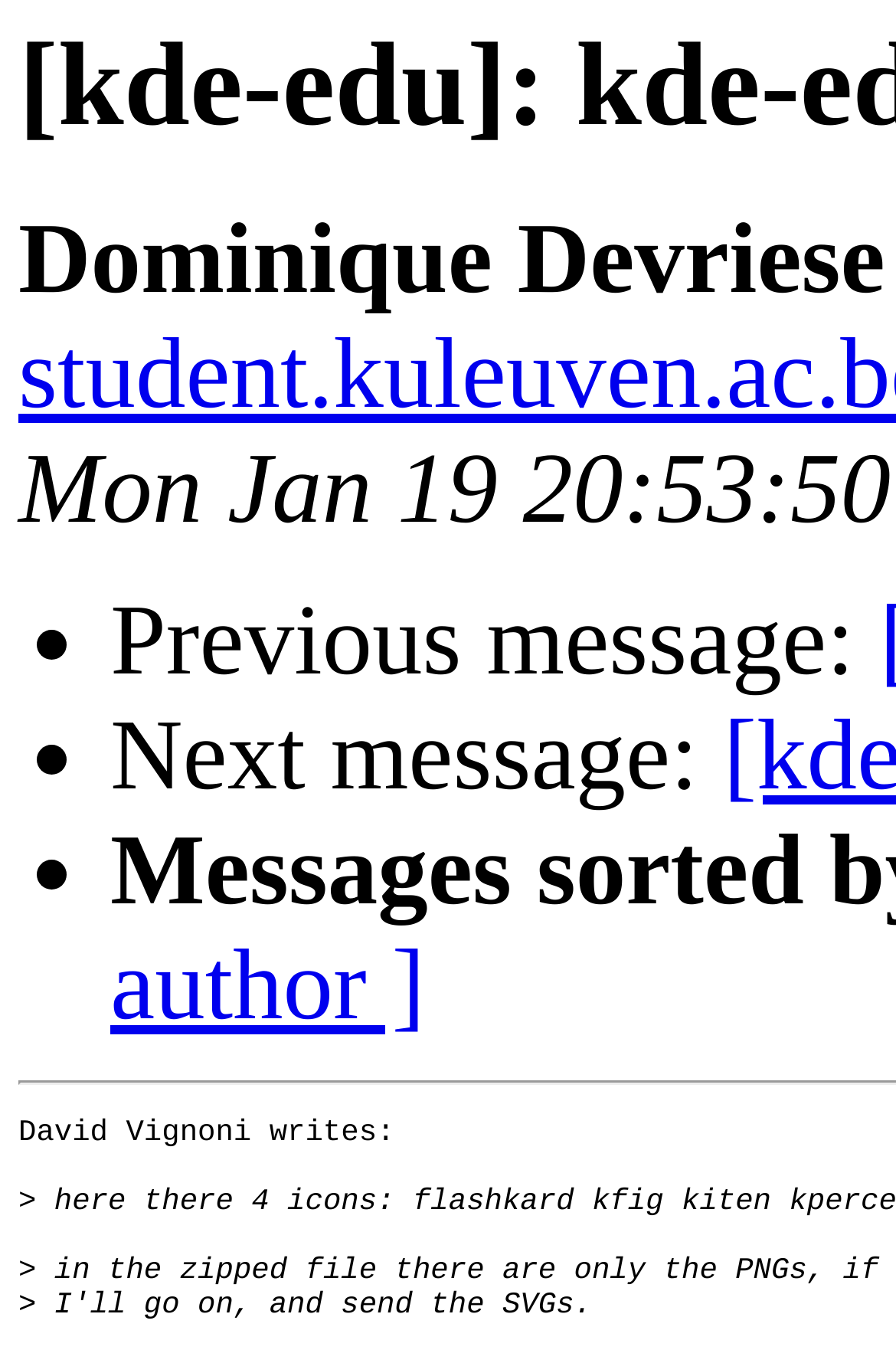Using the image as a reference, answer the following question in as much detail as possible:
What is the name mentioned at the top of the webpage?

I found the name by looking at the StaticText element located at the top of the webpage with the content 'Dominique Devriese'.